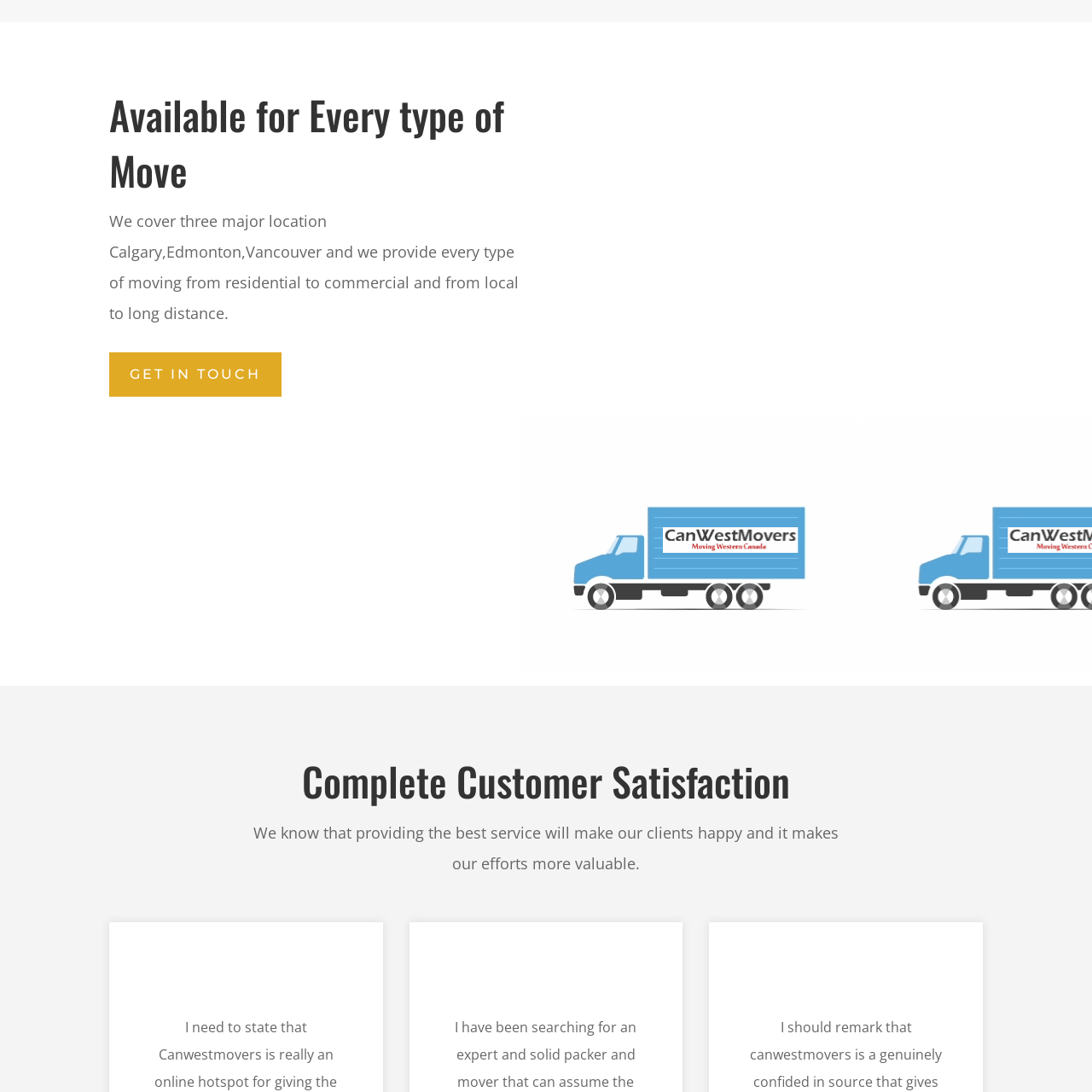Focus on the area marked by the red box, What is the company's focus in their operations? 
Answer briefly using a single word or phrase.

Customer satisfaction